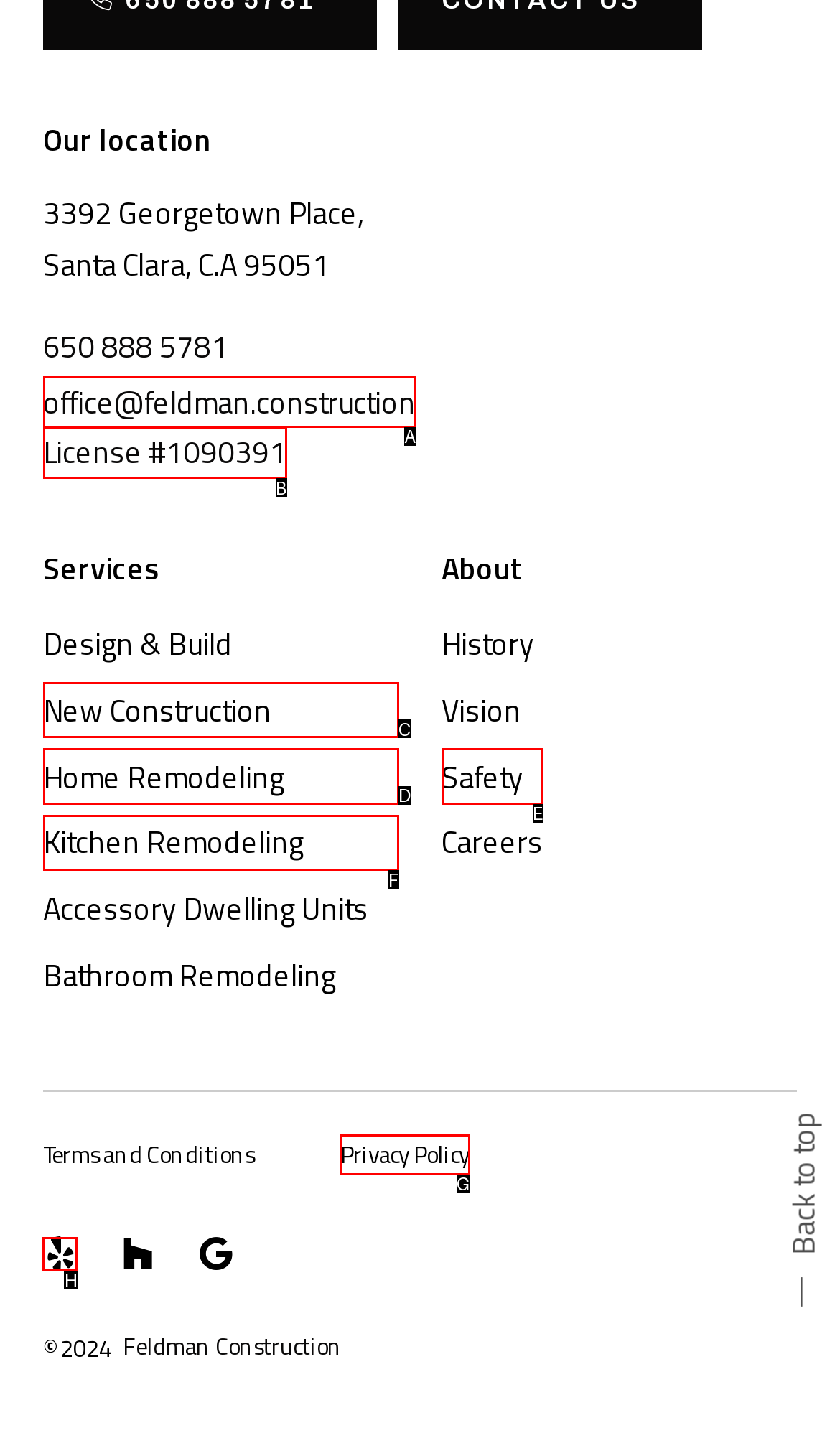Select the appropriate HTML element to click for the following task: View Current positions
Answer with the letter of the selected option from the given choices directly.

None